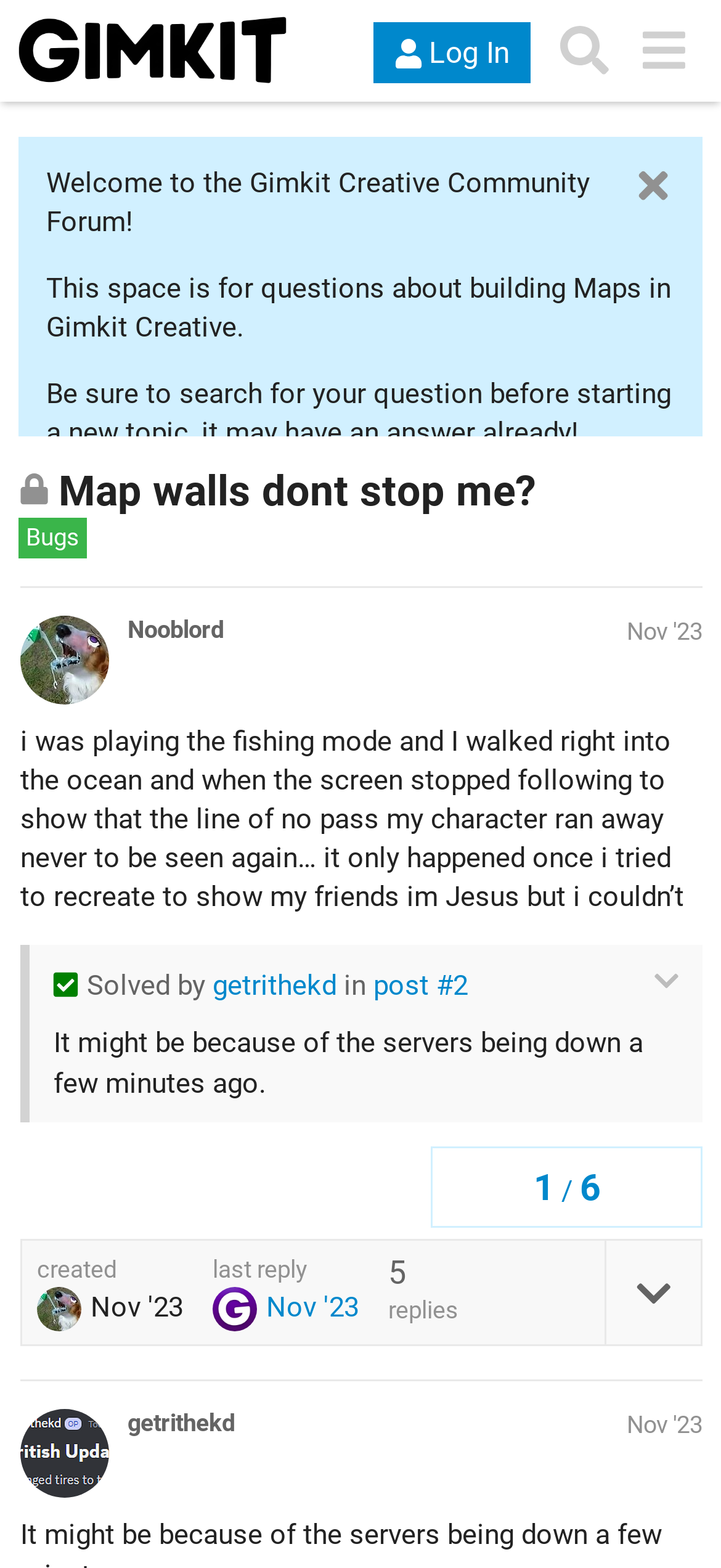Please determine the bounding box coordinates of the element to click in order to execute the following instruction: "Share a link to a post". The coordinates should be four float numbers between 0 and 1, specified as [left, top, right, bottom].

[0.864, 0.733, 0.974, 0.778]